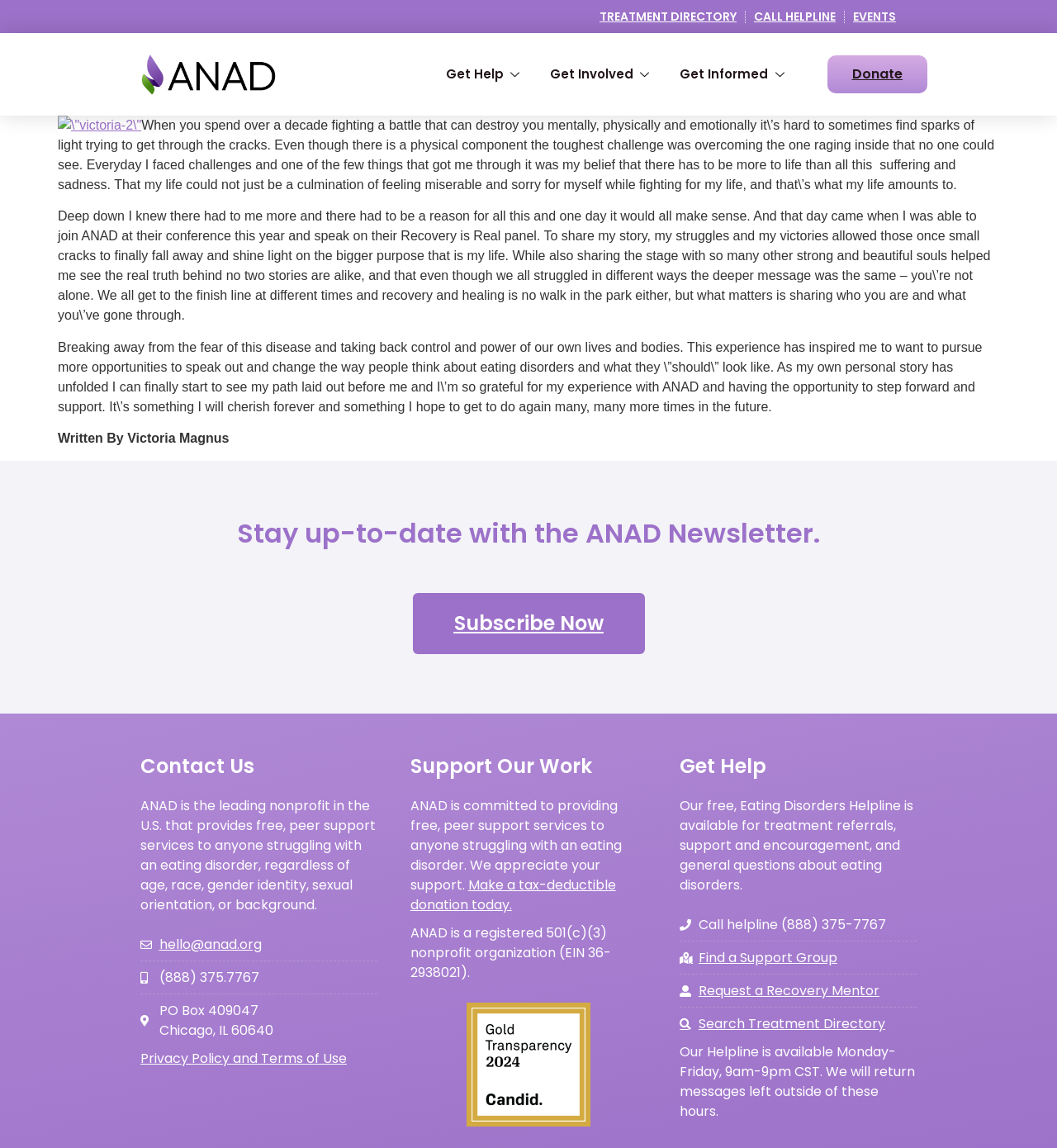Please identify the bounding box coordinates of the element on the webpage that should be clicked to follow this instruction: "Subscribe to the ANAD Newsletter". The bounding box coordinates should be given as four float numbers between 0 and 1, formatted as [left, top, right, bottom].

[0.39, 0.516, 0.61, 0.569]